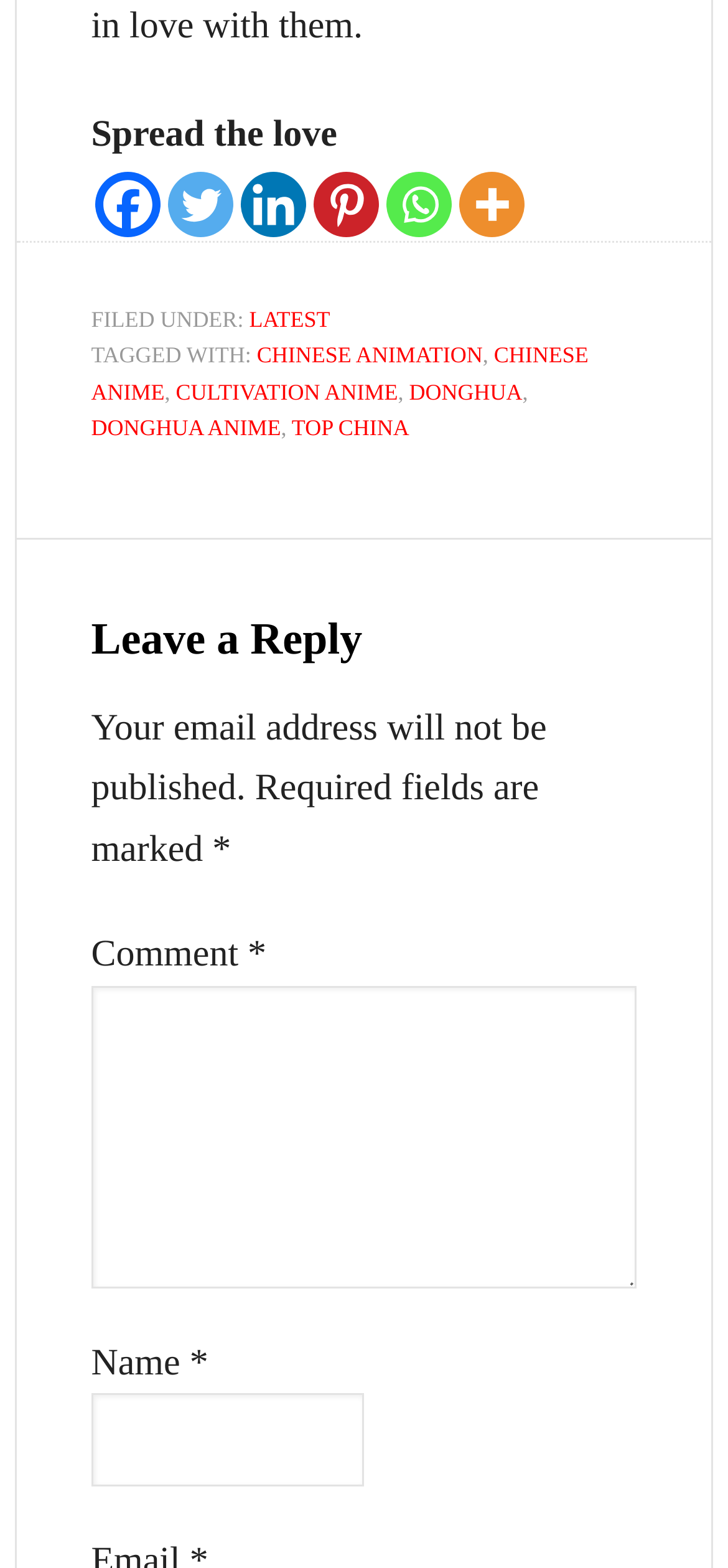Based on the element description: "Linkiest", identify the UI element and provide its bounding box coordinates. Use four float numbers between 0 and 1, [left, top, right, bottom].

None